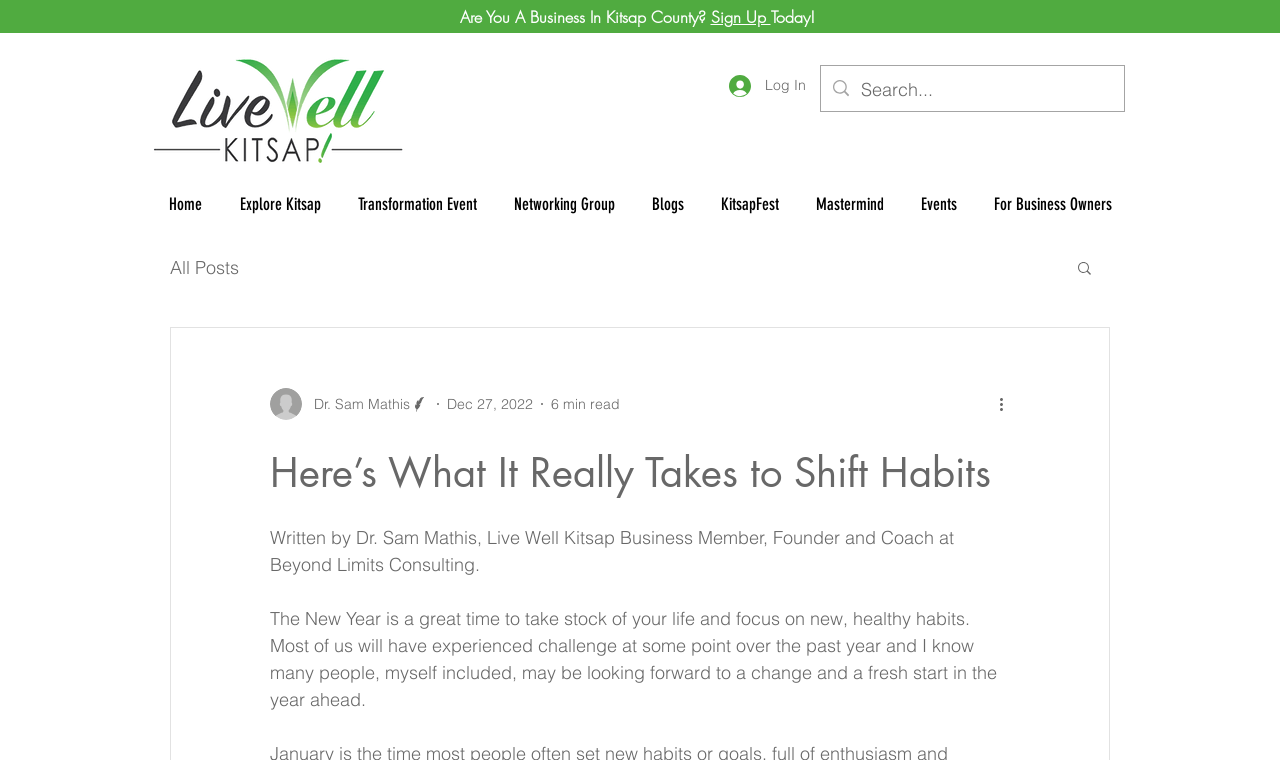Provide your answer in a single word or phrase: 
What is the topic of the blog post?

Shifting Habits